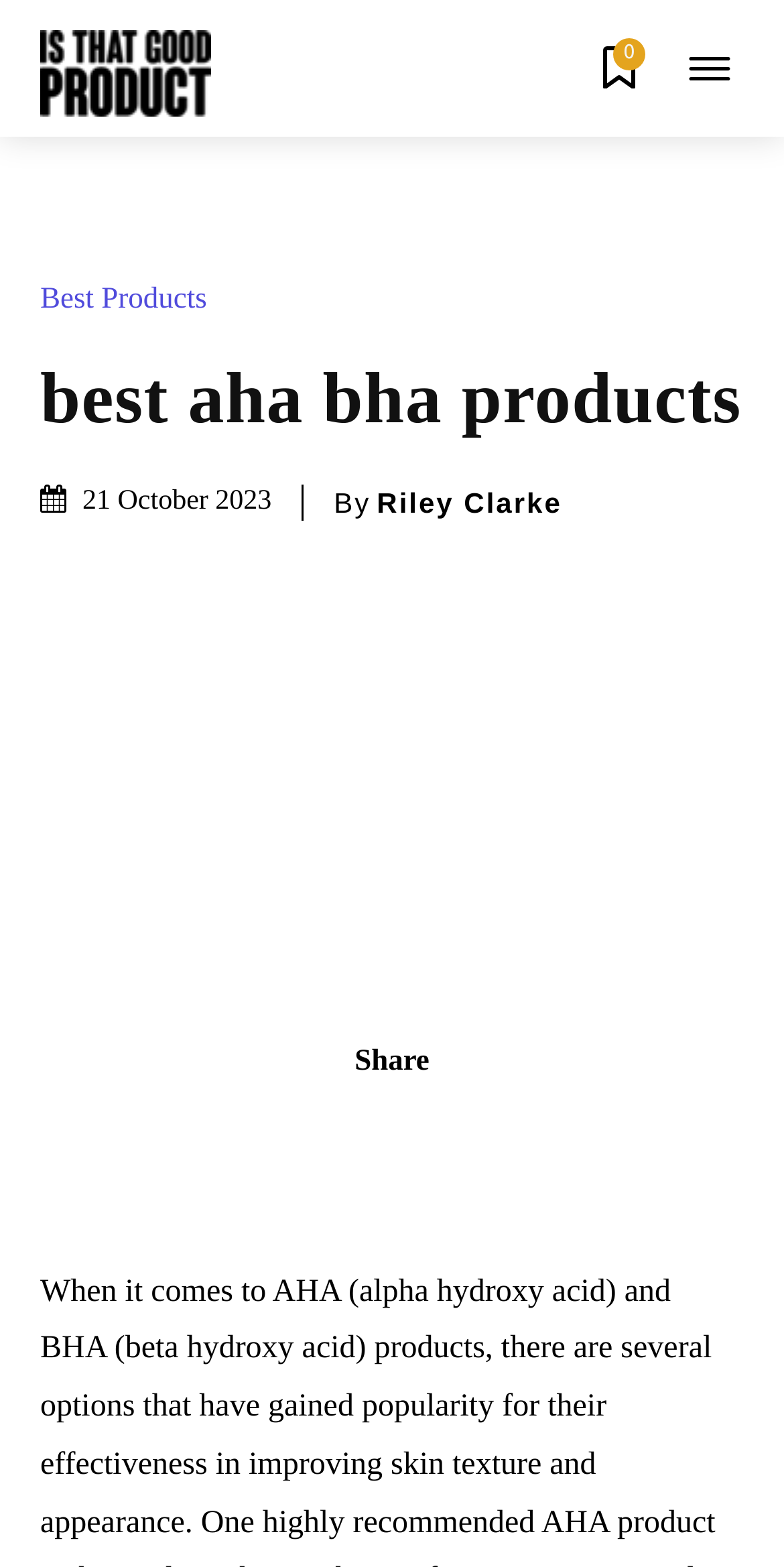Given the element description "Best Products" in the screenshot, predict the bounding box coordinates of that UI element.

[0.051, 0.182, 0.29, 0.201]